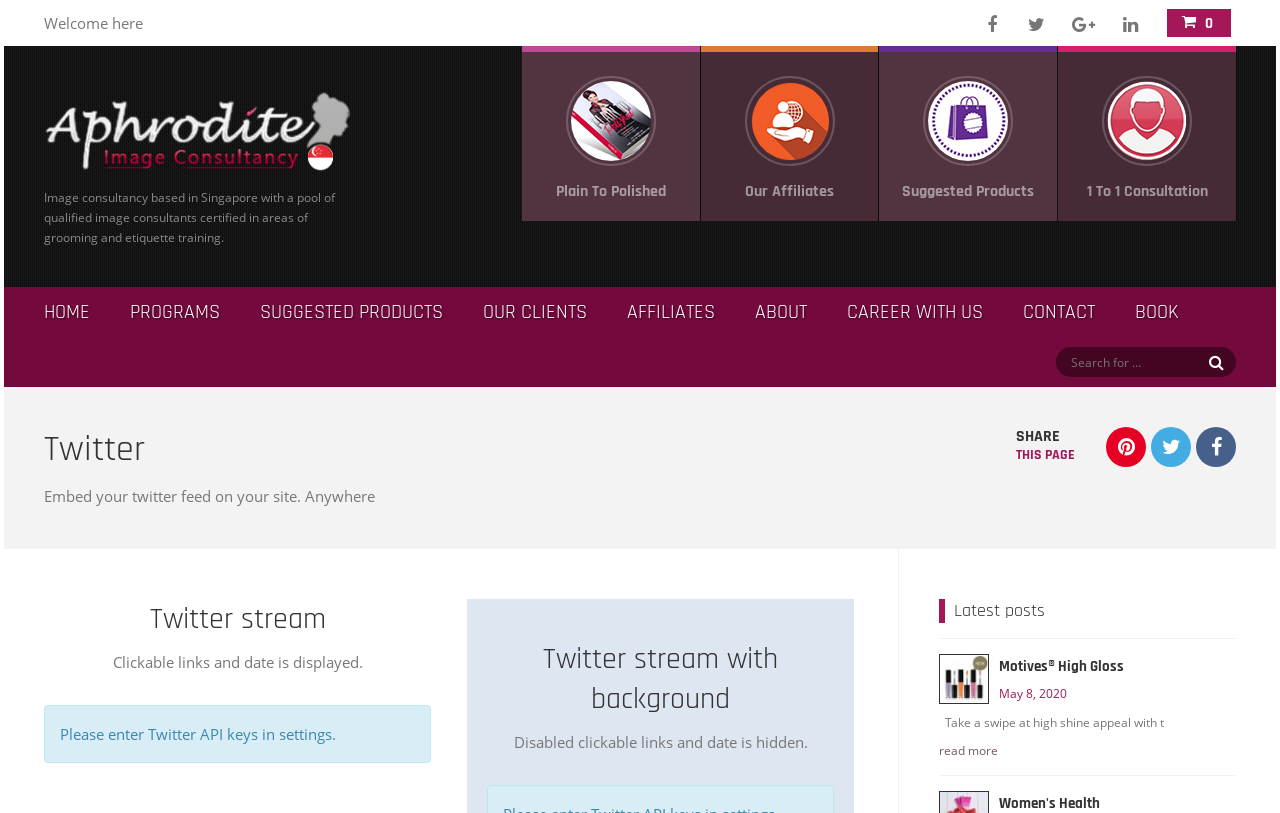Determine the bounding box coordinates of the region that needs to be clicked to achieve the task: "Read more about Motives High Gloss".

[0.734, 0.913, 0.78, 0.933]